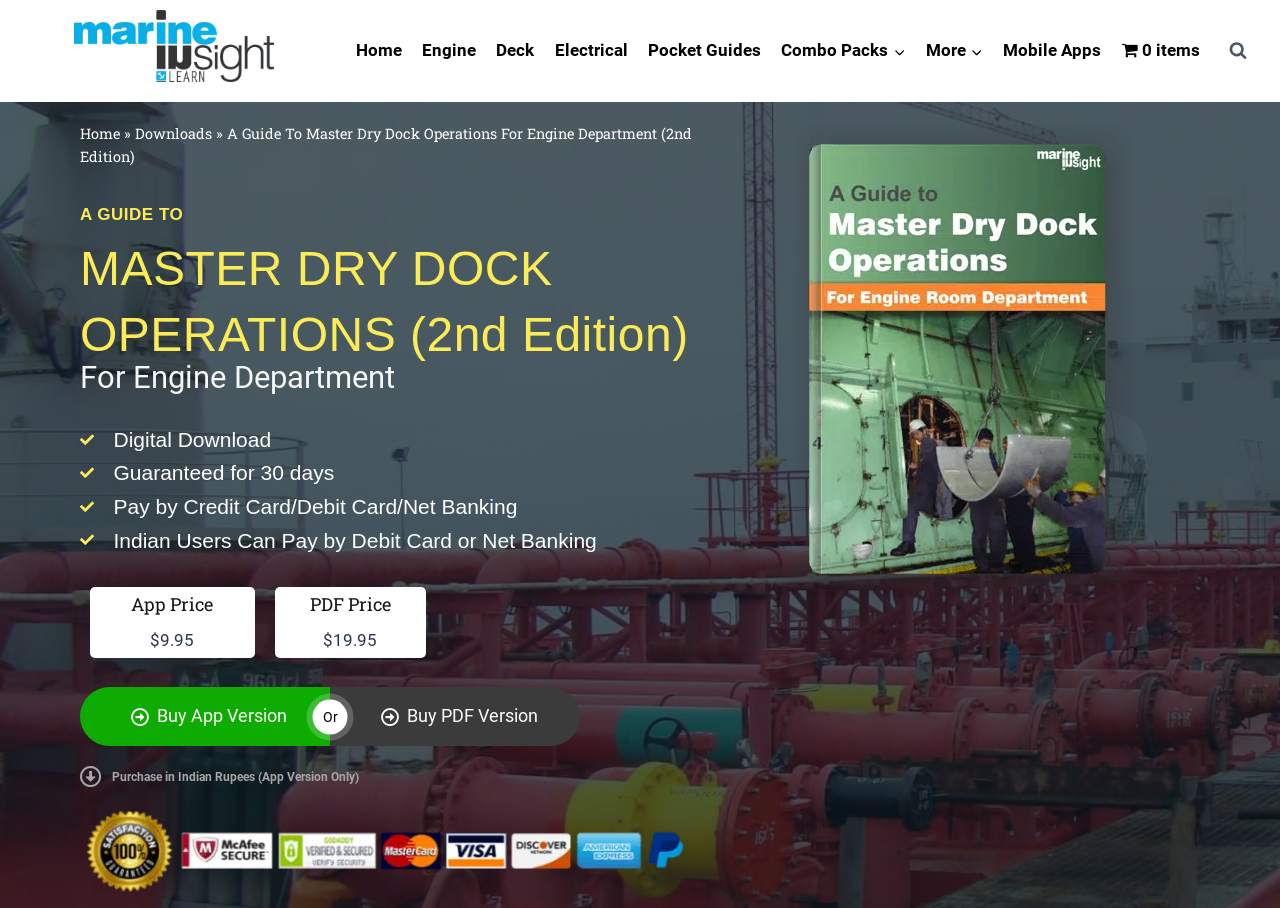Look at the image and answer the question in detail:
How many payment options are listed for Indian users?

The payment options for Indian users can be found in the section that describes the payment options. There are 2 payment options listed: 'Debit Card' and 'Net Banking'.